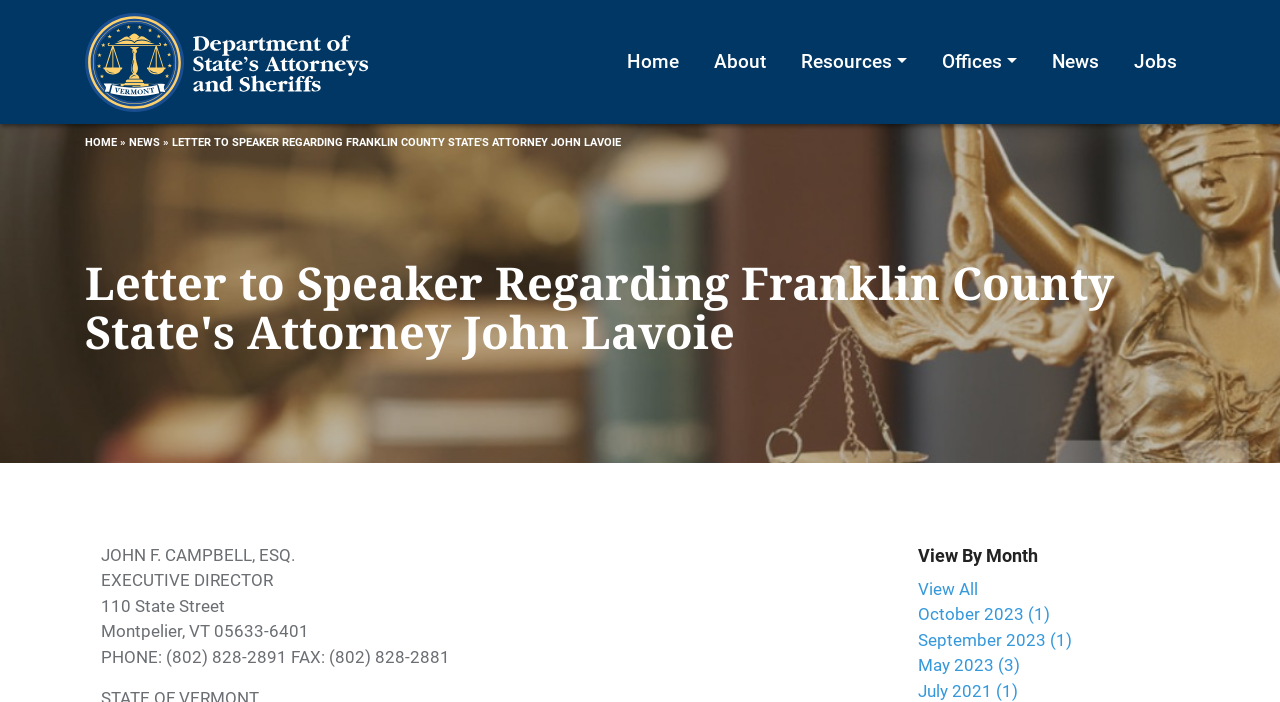How many months are listed for viewing letters?
Answer with a single word or phrase by referring to the visual content.

4